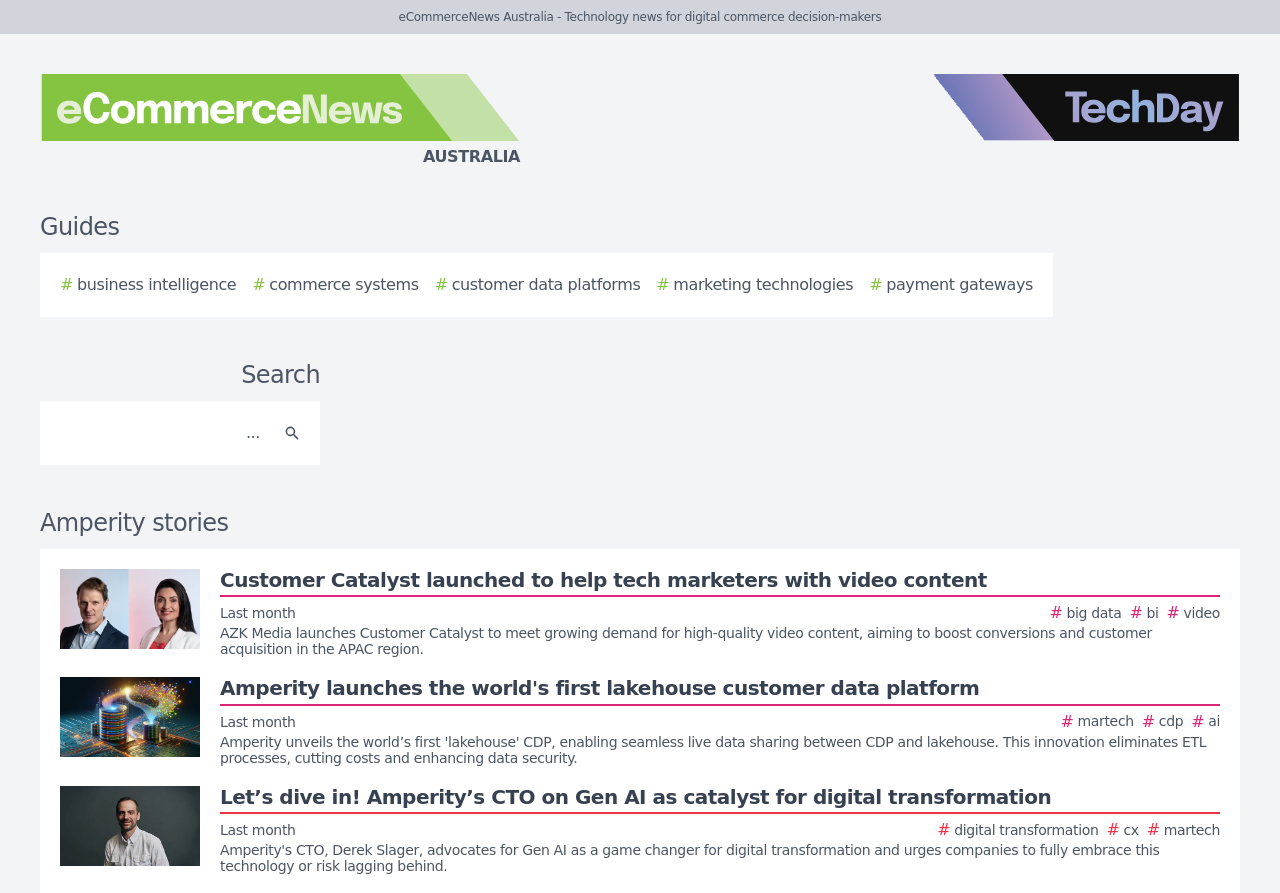Find the bounding box coordinates for the element described here: "You might also like".

None